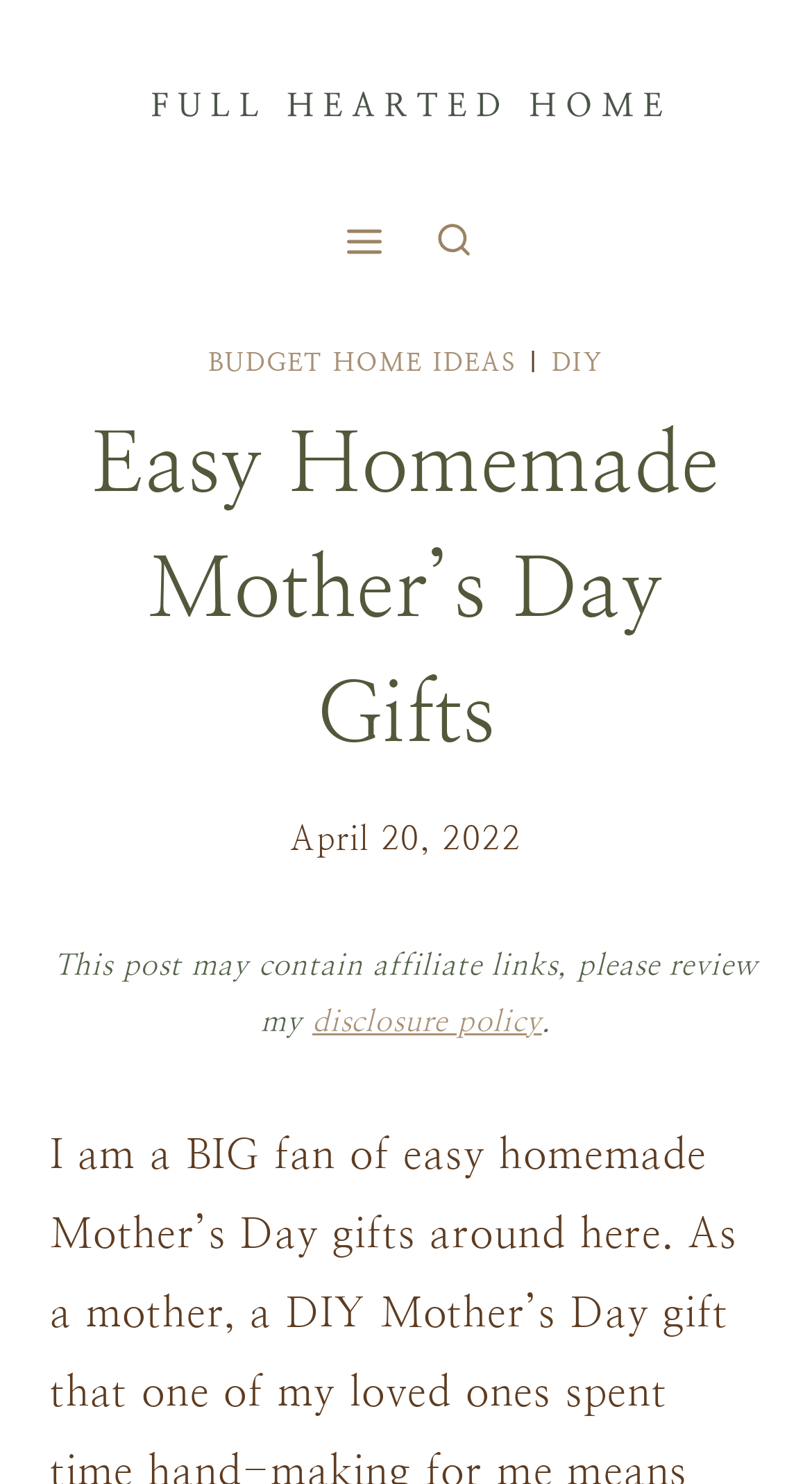Using the description: "DIY", determine the UI element's bounding box coordinates. Ensure the coordinates are in the format of four float numbers between 0 and 1, i.e., [left, top, right, bottom].

[0.679, 0.235, 0.744, 0.254]